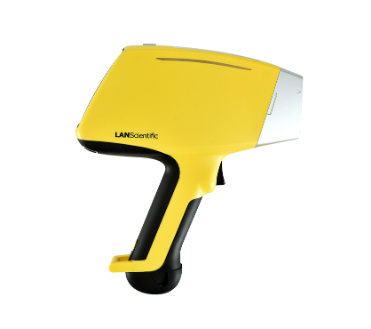What types of materials can the XRF analyzer analyze?
Please give a detailed and elaborate answer to the question based on the image.

According to the caption, the XRF analyzer is capable of conducting qualitative and quantitative analyses of various materials, including solids, powders, and liquids, making it a versatile tool for material characterization.